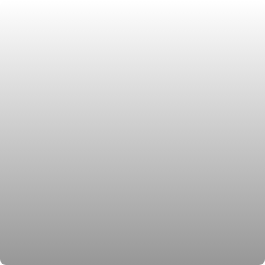Use a single word or phrase to answer the question:
What is the date of the article?

December 1, 2023